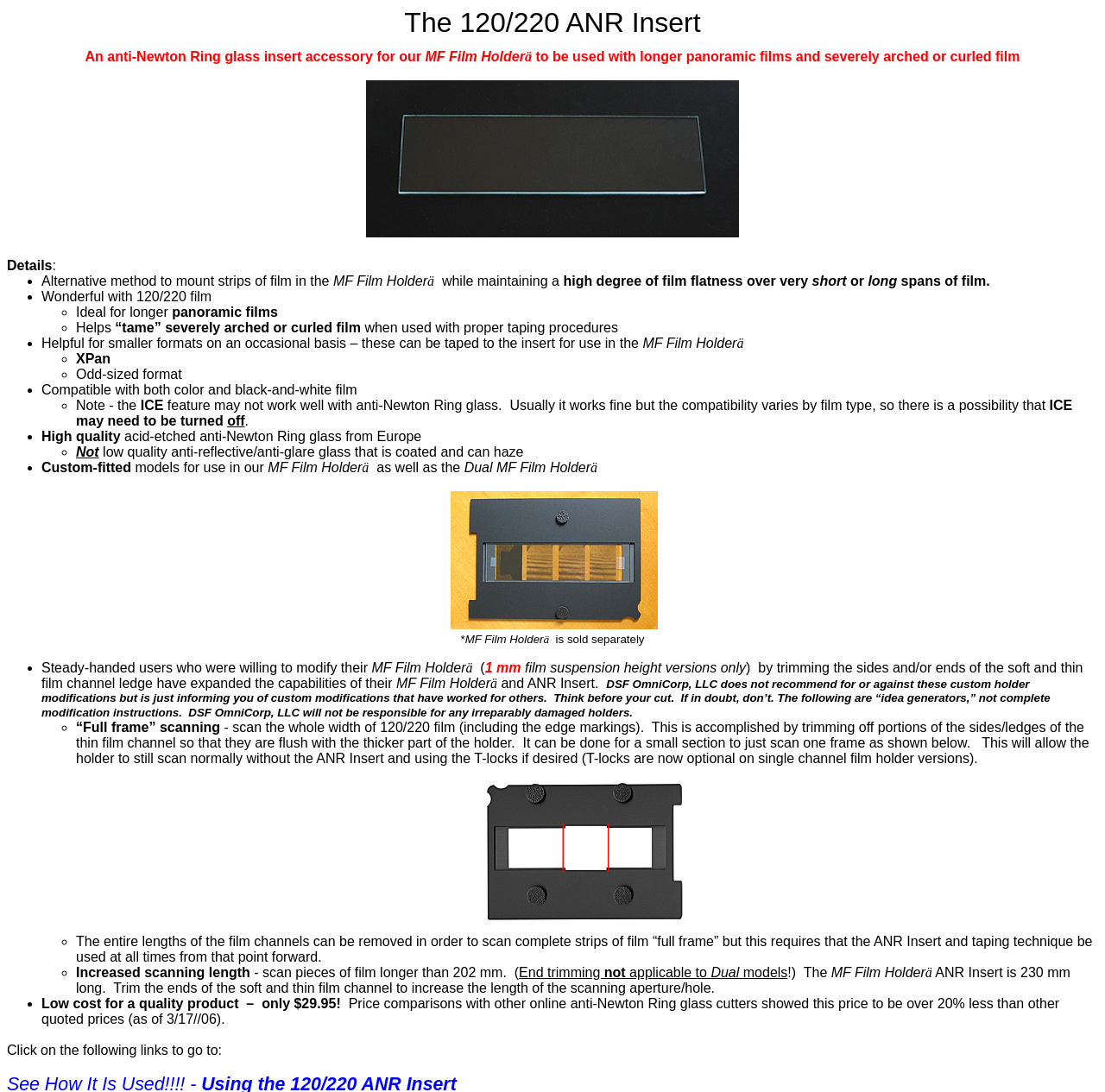What is the purpose of the ANR Insert?
Based on the content of the image, thoroughly explain and answer the question.

The ANR Insert is an accessory for the MF Film Holder, and its purpose is to mount strips of film in the holder, allowing for a high degree of film flatness over short or long spans of film.